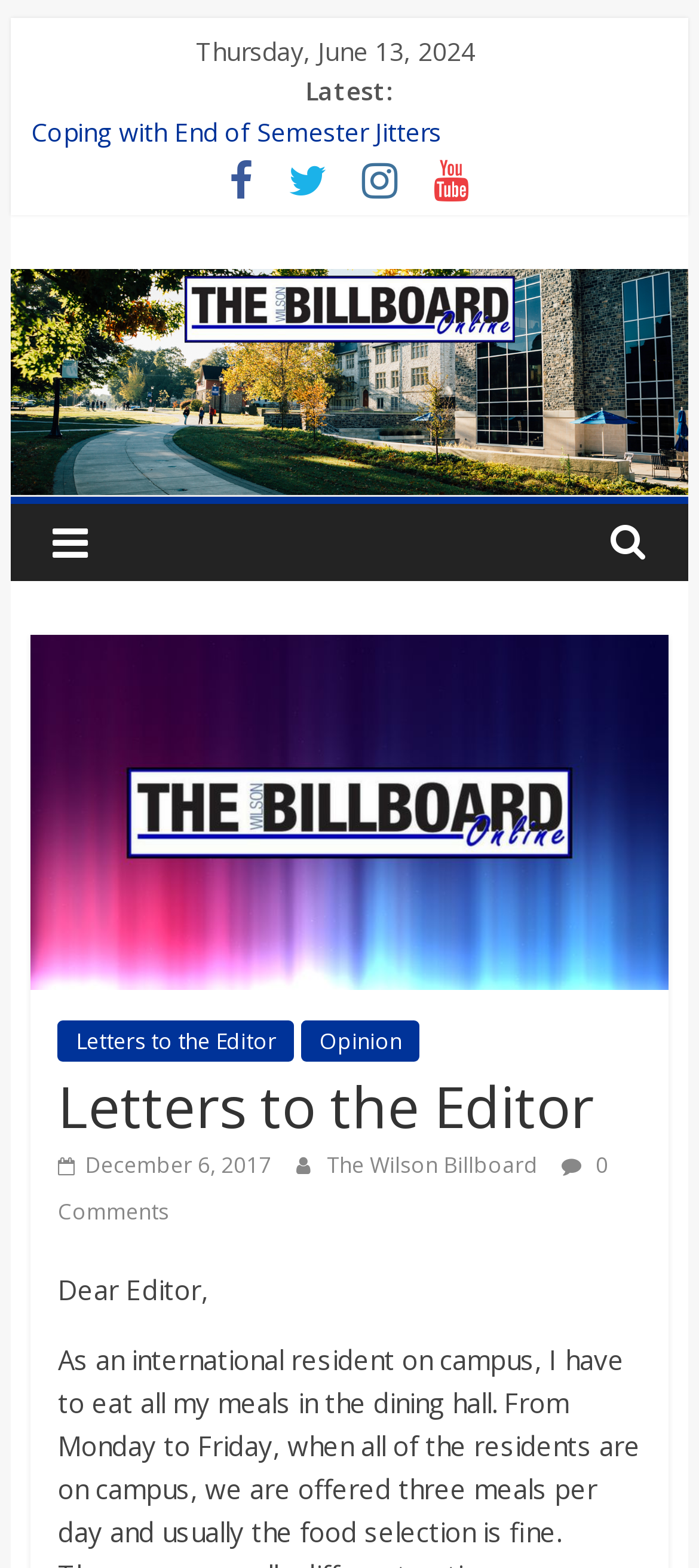Determine which piece of text is the heading of the webpage and provide it.

Letters to the Editor